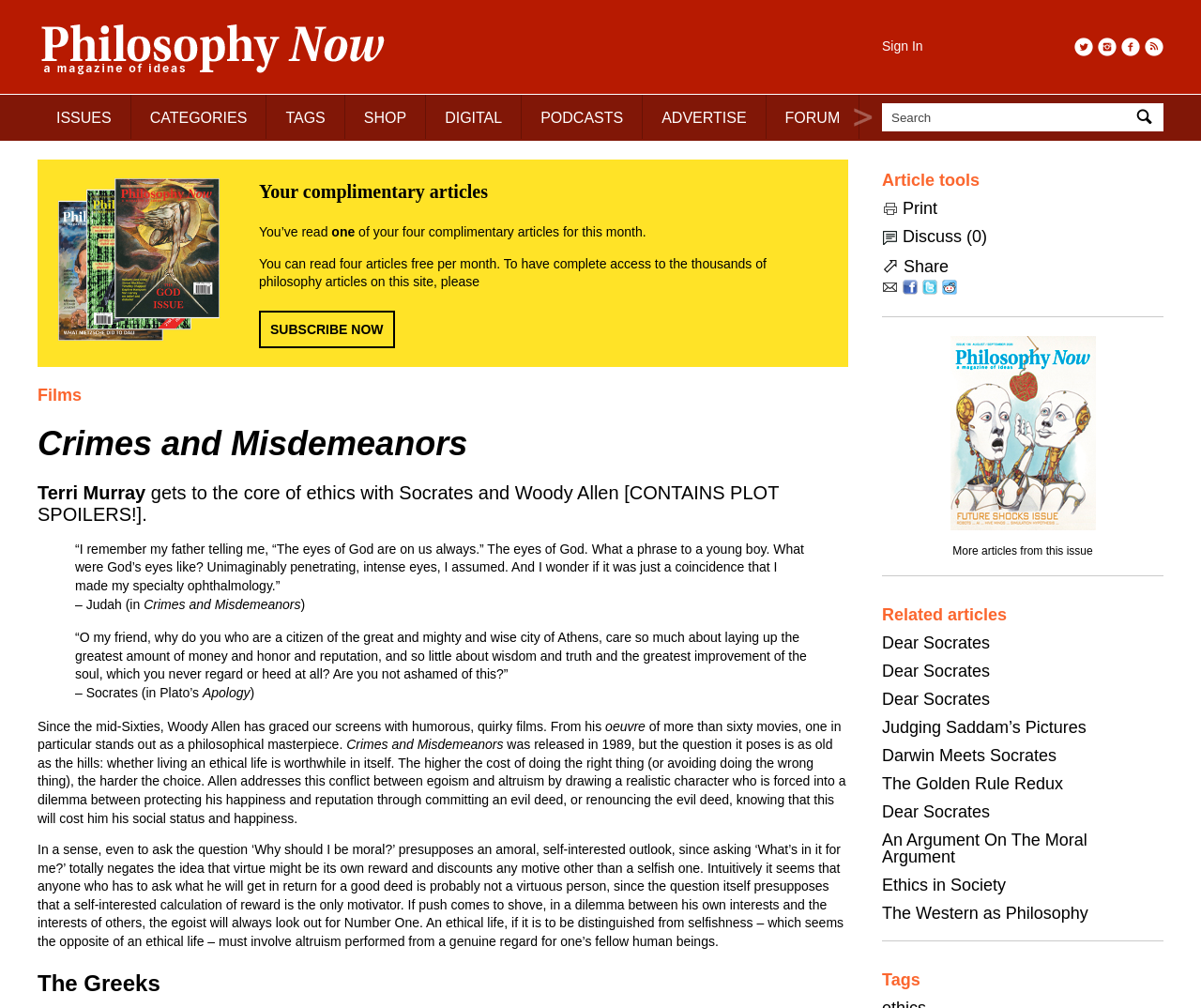How many links are there in the 'Article tools' section?
Examine the image and provide an in-depth answer to the question.

The 'Article tools' section can be found at the bottom of the webpage, and it contains links to 'Print', 'Email', 'Discuss', 'Share', and 'More articles from this issue', which makes a total of 5 links.